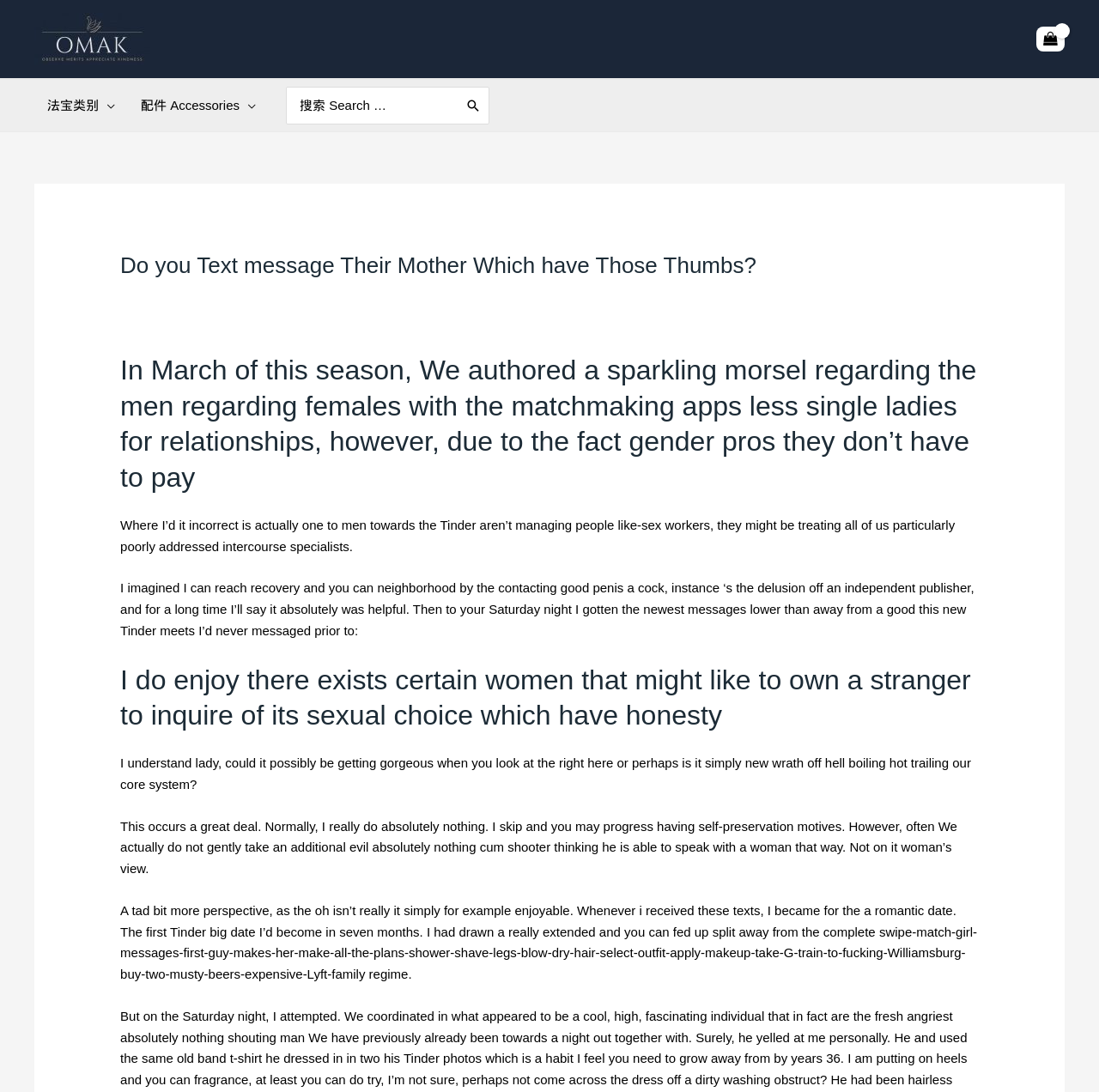Based on the element description Leave a Comment, identify the bounding box of the UI element in the given webpage screenshot. The coordinates should be in the format (top-left x, top-left y, bottom-right x, bottom-right y) and must be between 0 and 1.

[0.109, 0.265, 0.205, 0.279]